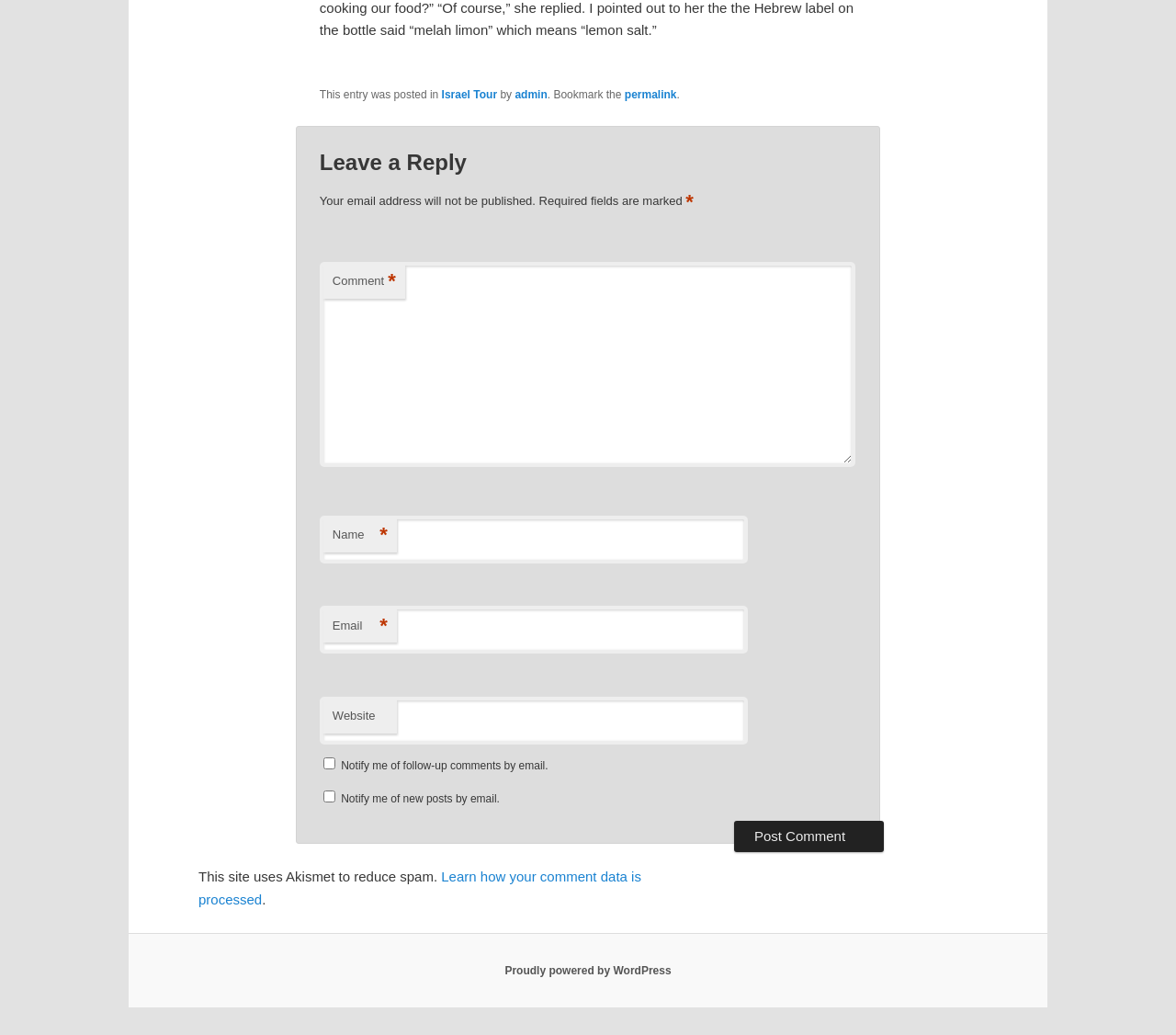Please reply with a single word or brief phrase to the question: 
What is the name of the platform powering this website?

WordPress